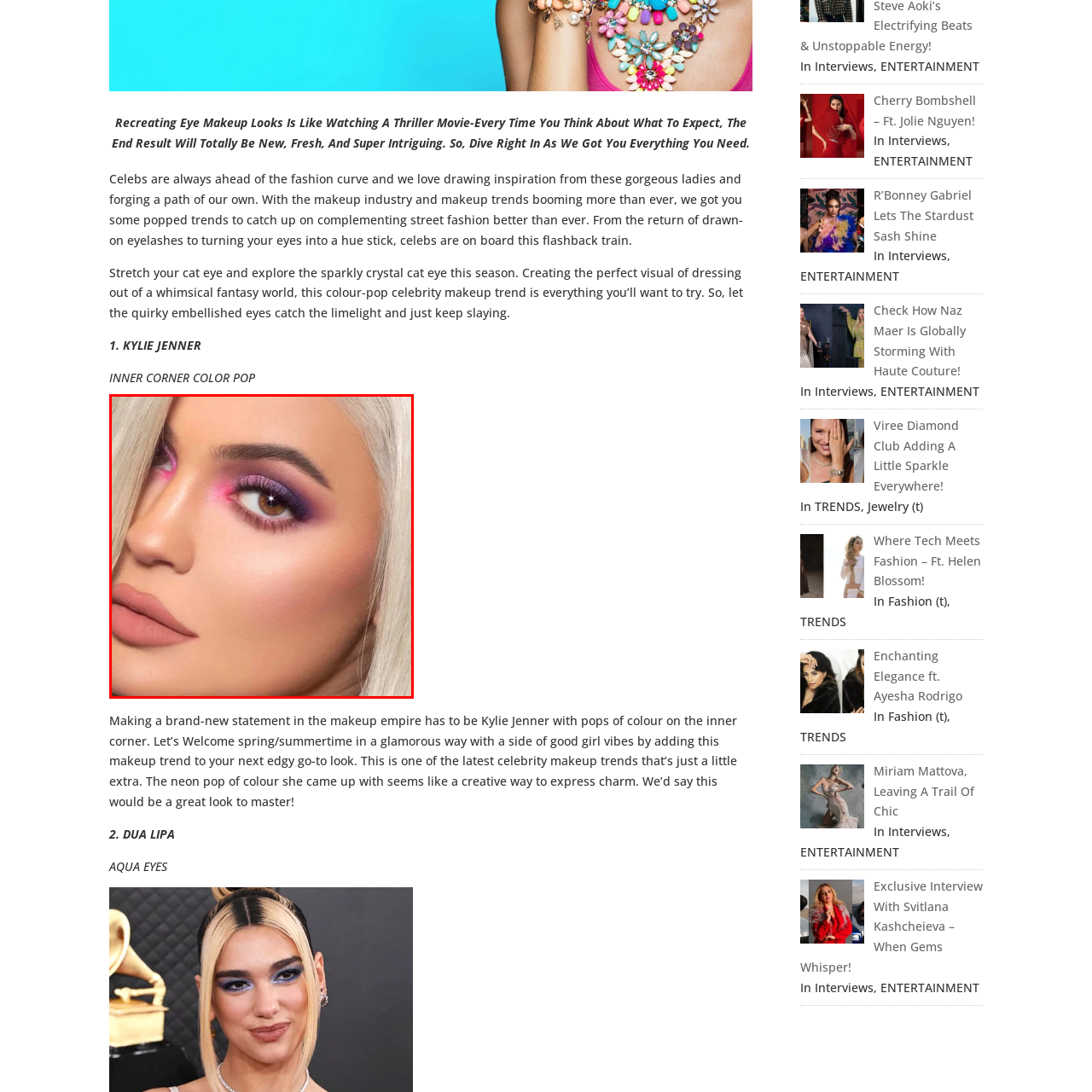What is the dominant color scheme of the eye makeup?
Review the image highlighted by the red bounding box and respond with a brief answer in one word or phrase.

Purple and pink